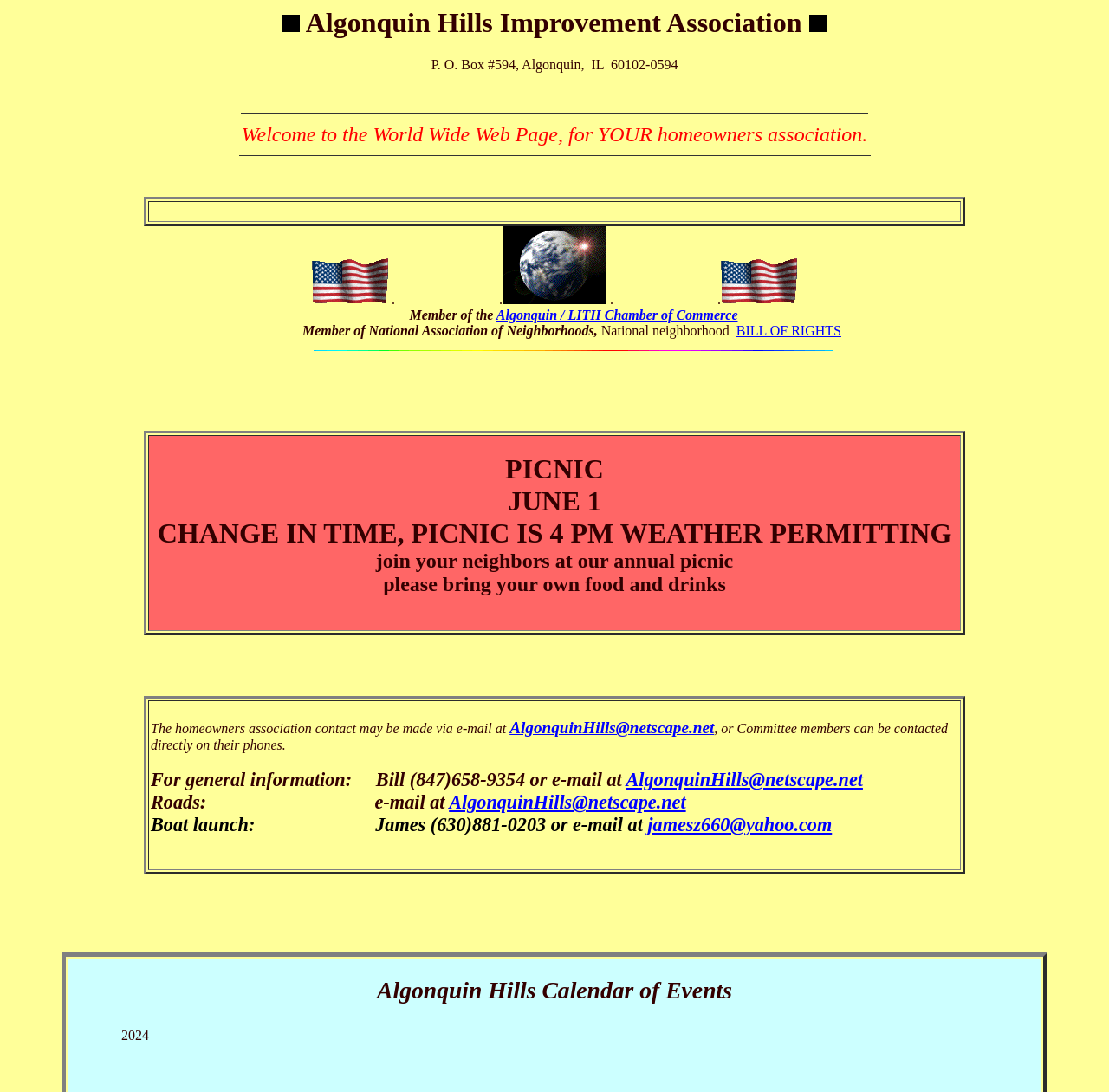What is the address of the Algonquin Hills Improvement Association?
Please ensure your answer to the question is detailed and covers all necessary aspects.

I found the address by looking at the StaticText element with ID 177, which contains the text 'P. O. Box #594, Algonquin, IL 60102-0594'. This text is likely to be the address of the Algonquin Hills Improvement Association.